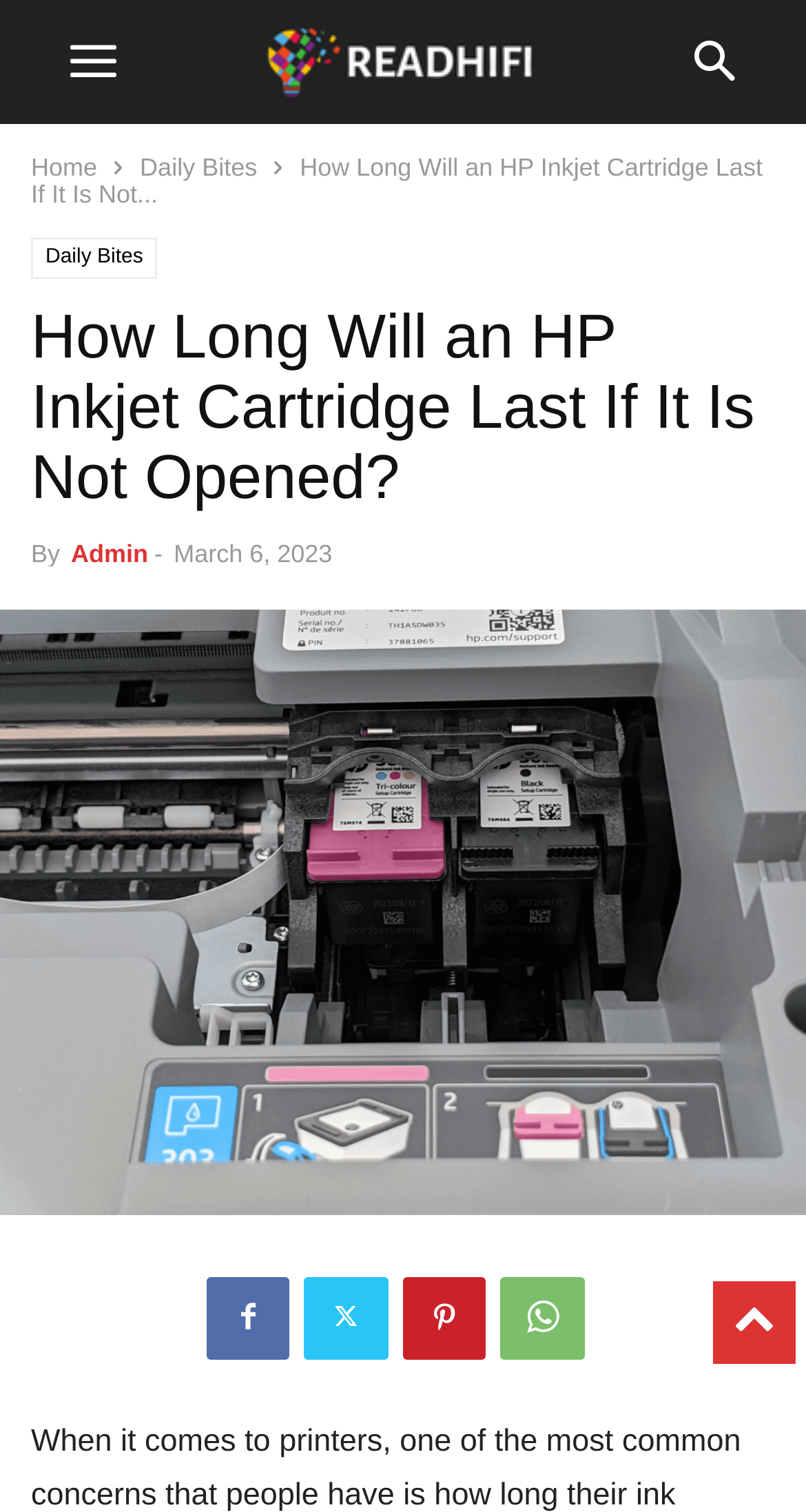Pinpoint the bounding box coordinates for the area that should be clicked to perform the following instruction: "search".

[0.81, 0.0, 0.969, 0.082]